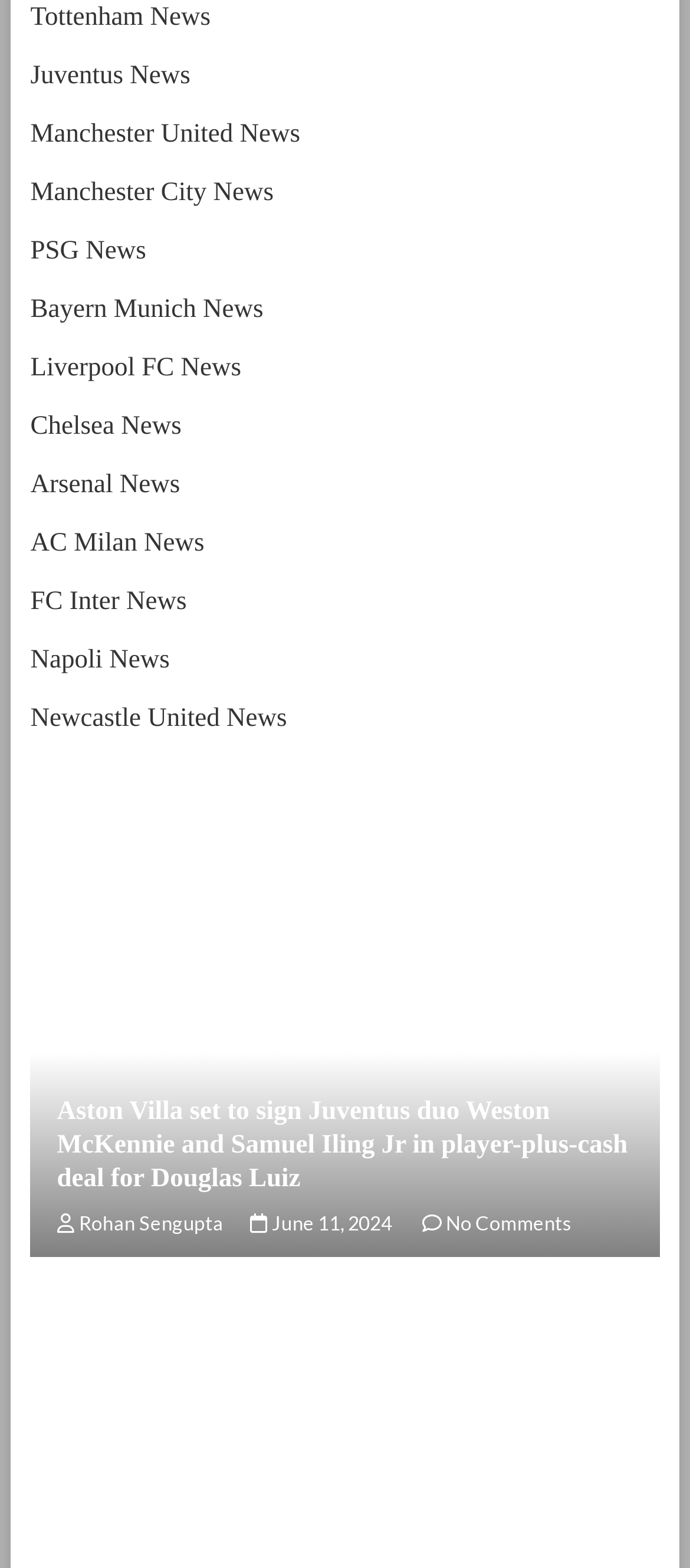Locate the bounding box coordinates of the clickable region to complete the following instruction: "Click on Tottenham News."

[0.044, 0.002, 0.305, 0.02]